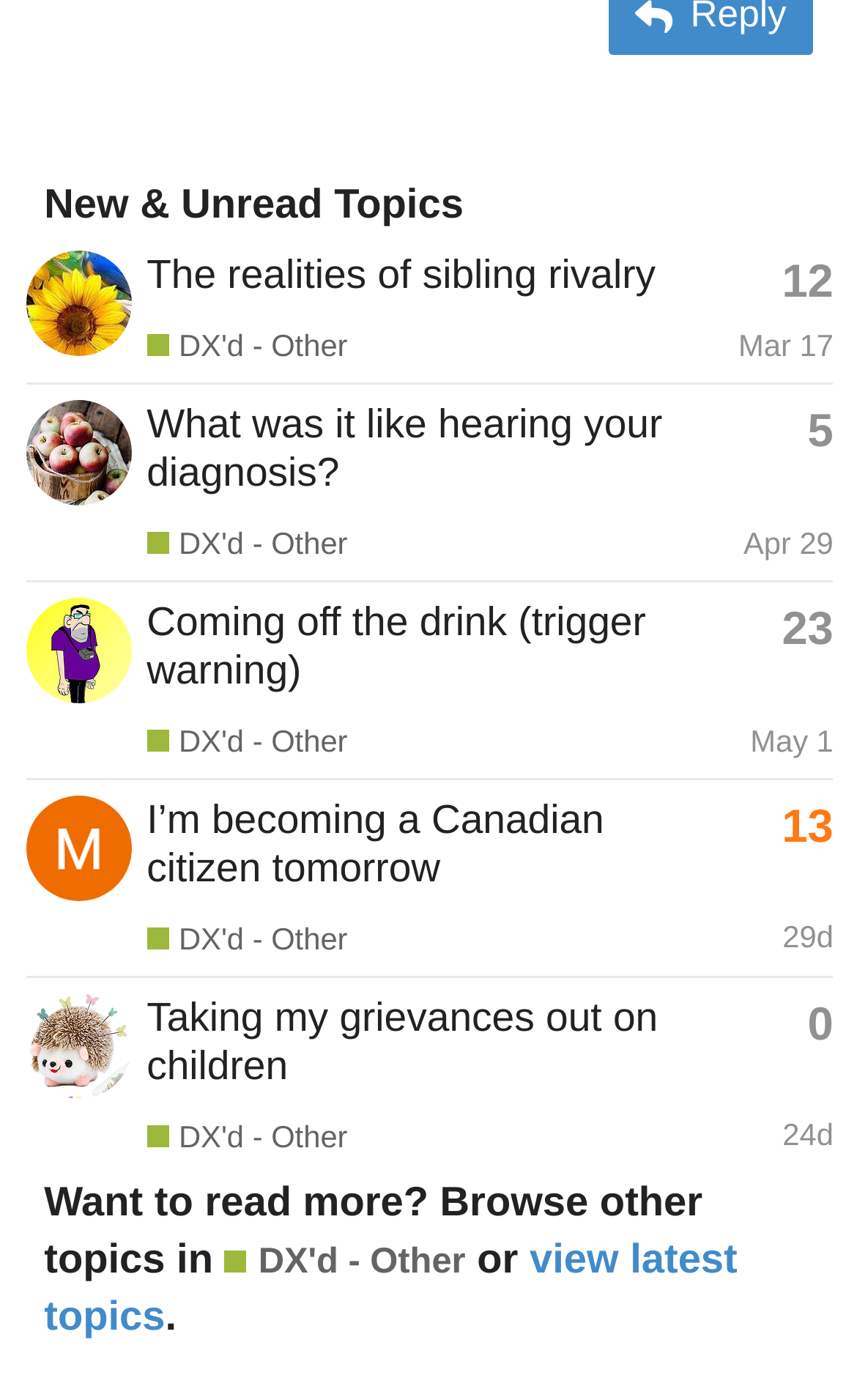Identify the bounding box coordinates of the clickable region necessary to fulfill the following instruction: "Check the profile of devra". The bounding box coordinates should be four float numbers between 0 and 1, i.e., [left, top, right, bottom].

[0.03, 0.203, 0.153, 0.23]